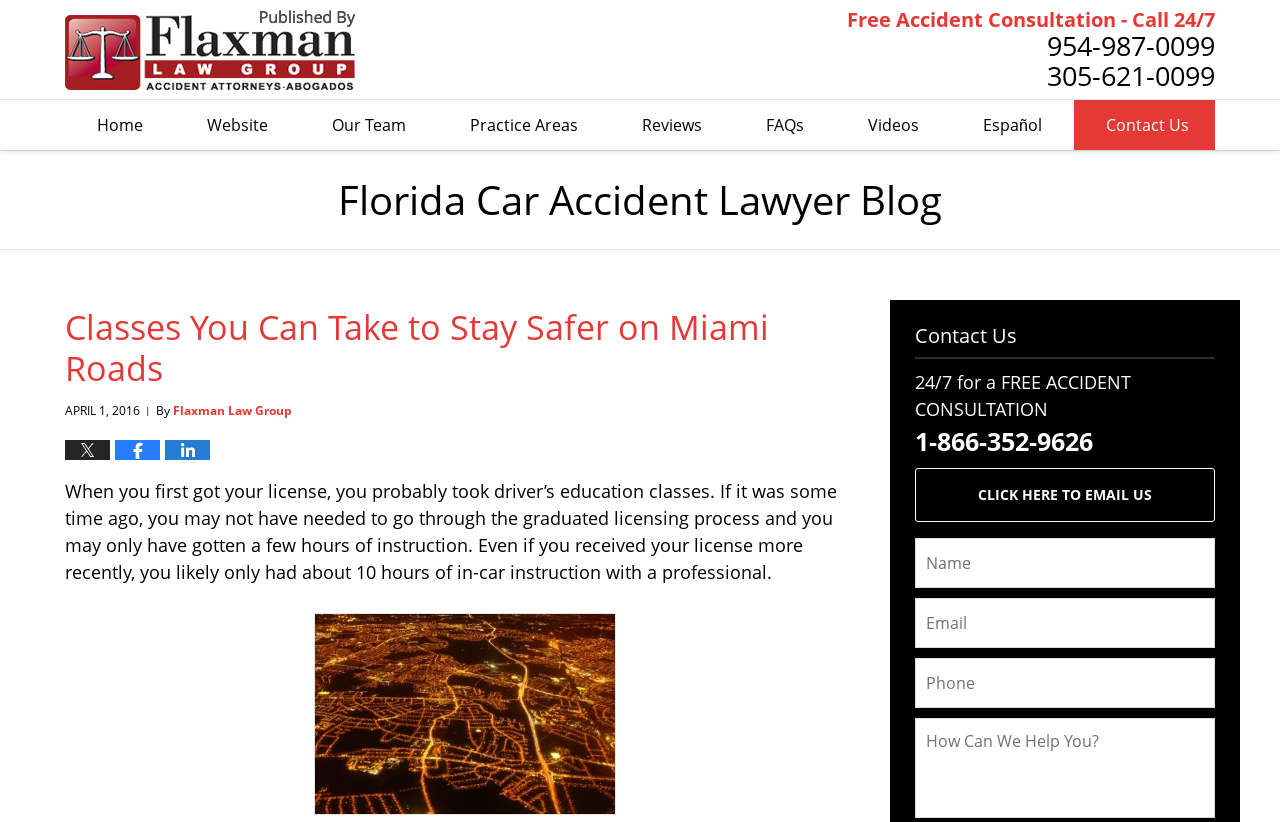Locate the bounding box coordinates of the clickable region to complete the following instruction: "Click on the 'JOB SEEKER TOOLKIT' link."

None